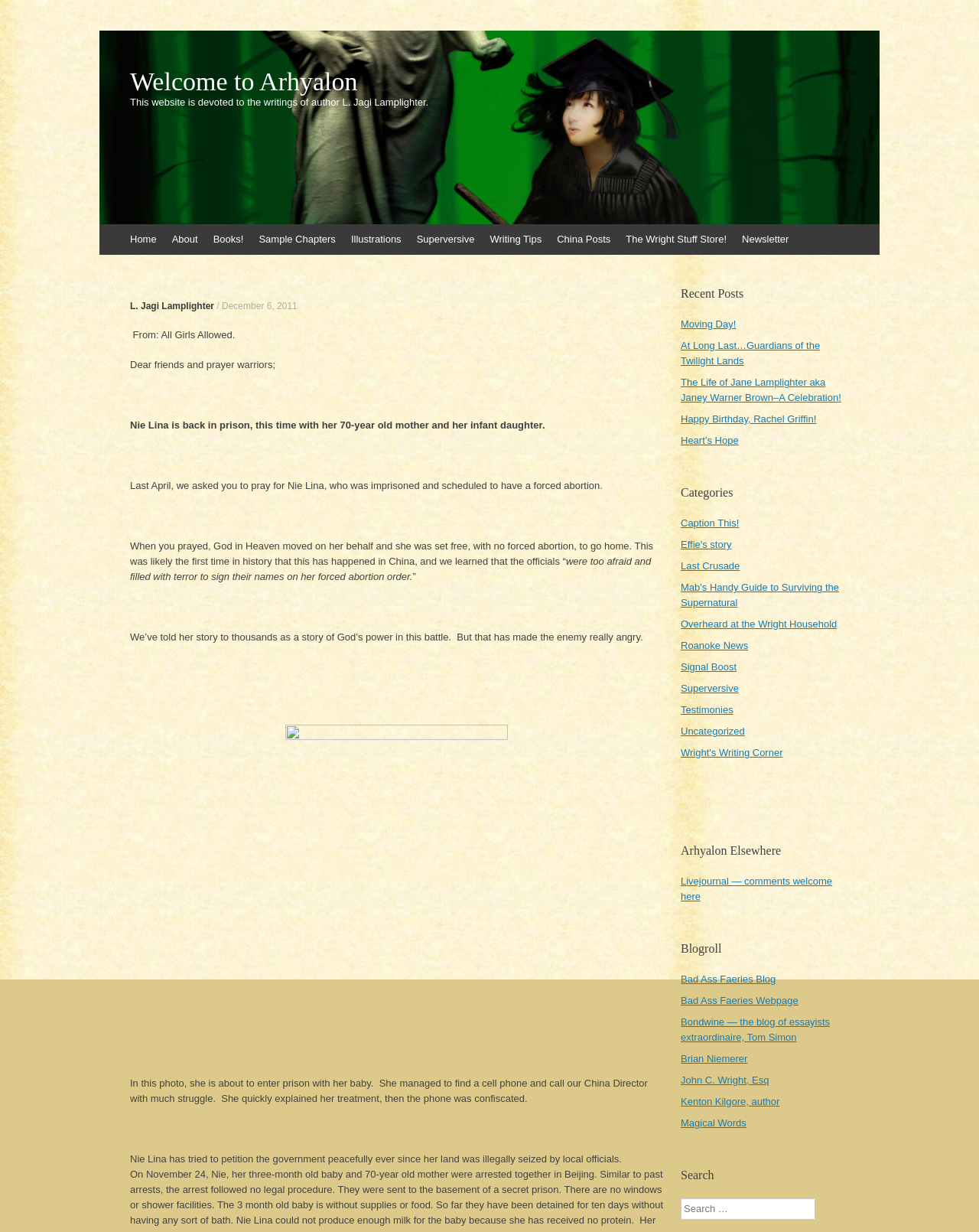What is the name of the author featured on this website?
Give a detailed explanation using the information visible in the image.

The website's heading and link texts suggest that the website is devoted to the writings of author L. Jagi Lamplighter, indicating that the author is the central figure of the website.